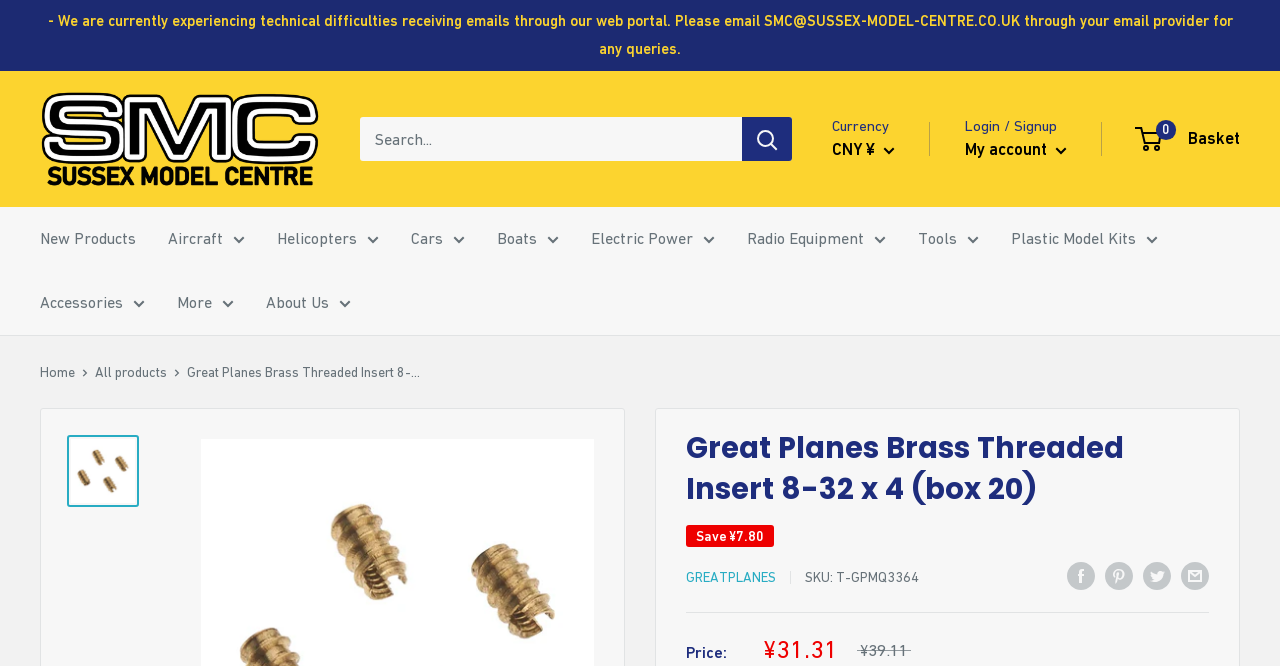Give a one-word or short-phrase answer to the following question: 
What is the currency currently selected?

CNY ¥